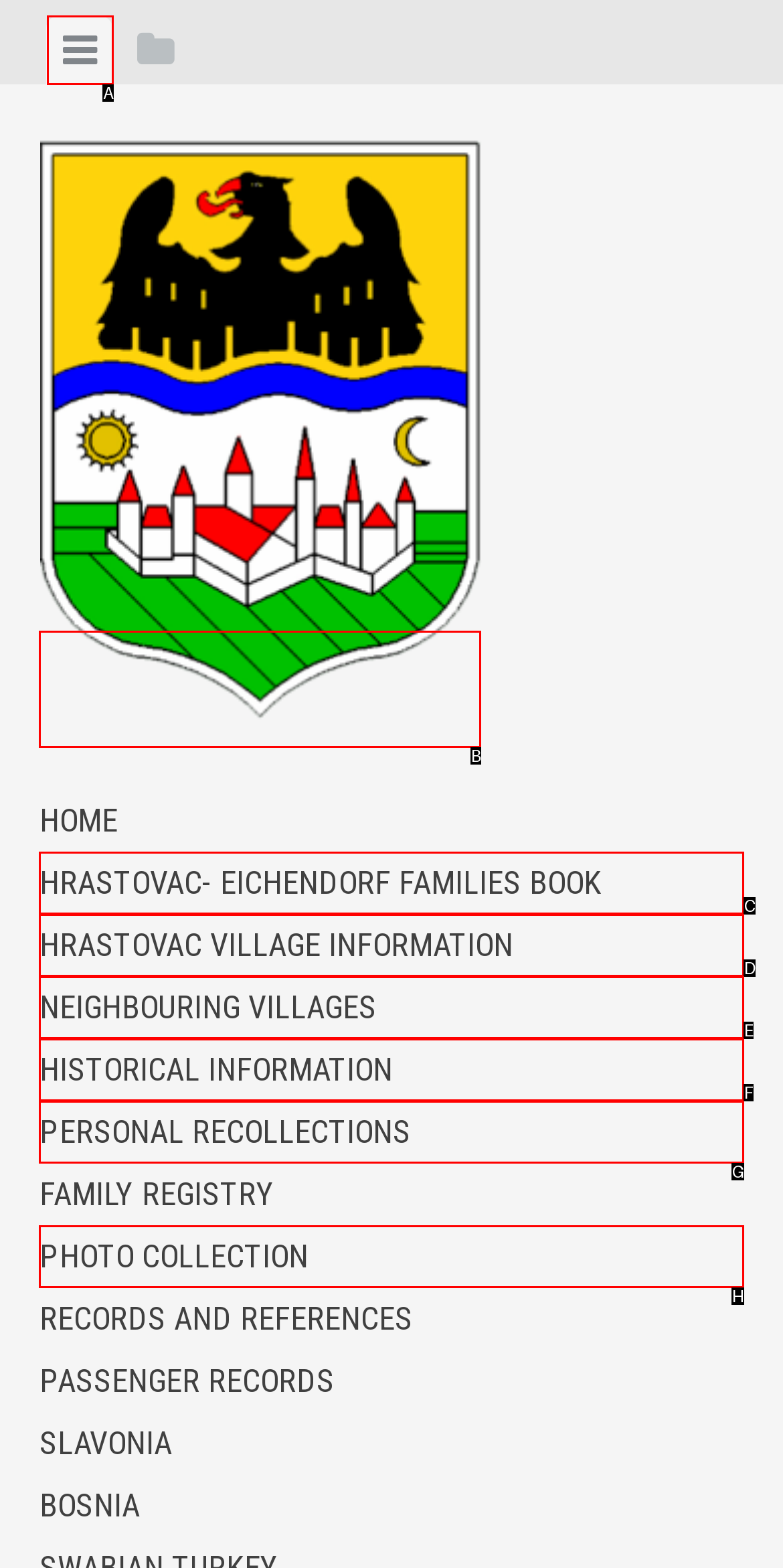To complete the task: View menu, select the appropriate UI element to click. Respond with the letter of the correct option from the given choices.

A